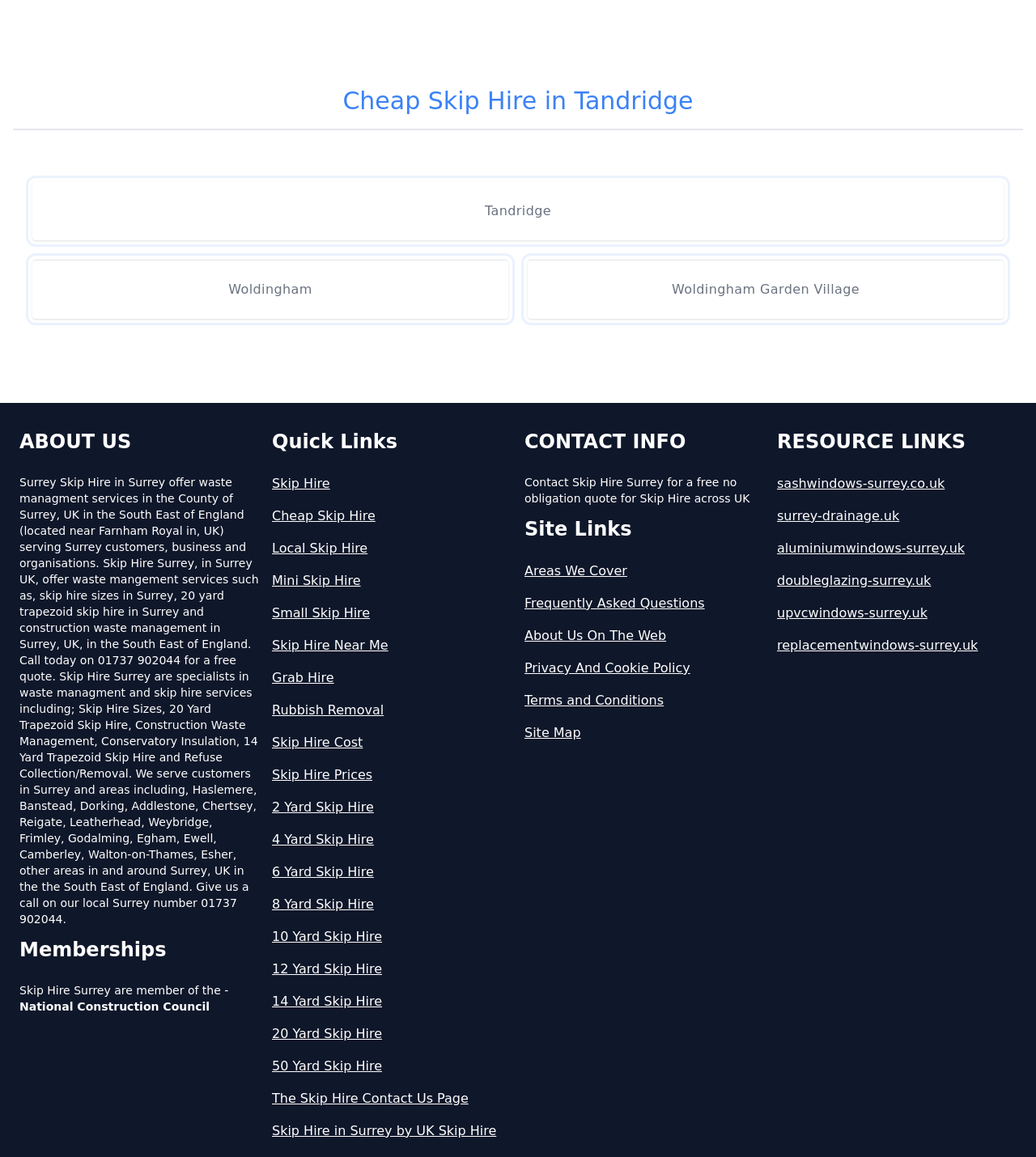Select the bounding box coordinates of the element I need to click to carry out the following instruction: "Click on 'Tandridge'".

[0.031, 0.157, 0.969, 0.208]